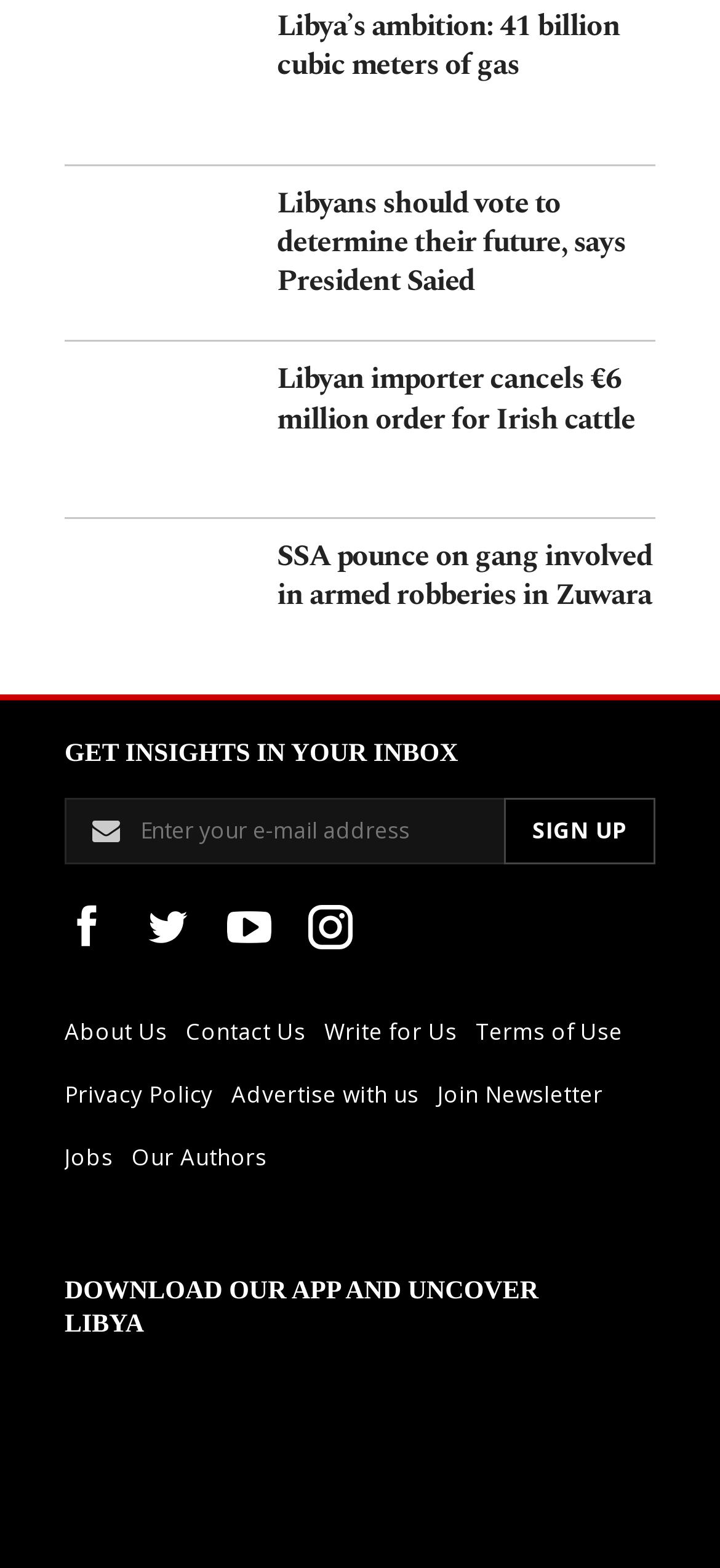Using the given element description, provide the bounding box coordinates (top-left x, top-left y, bottom-right x, bottom-right y) for the corresponding UI element in the screenshot: name="EMAIL" placeholder="Enter your e-mail address"

[0.09, 0.508, 0.91, 0.551]